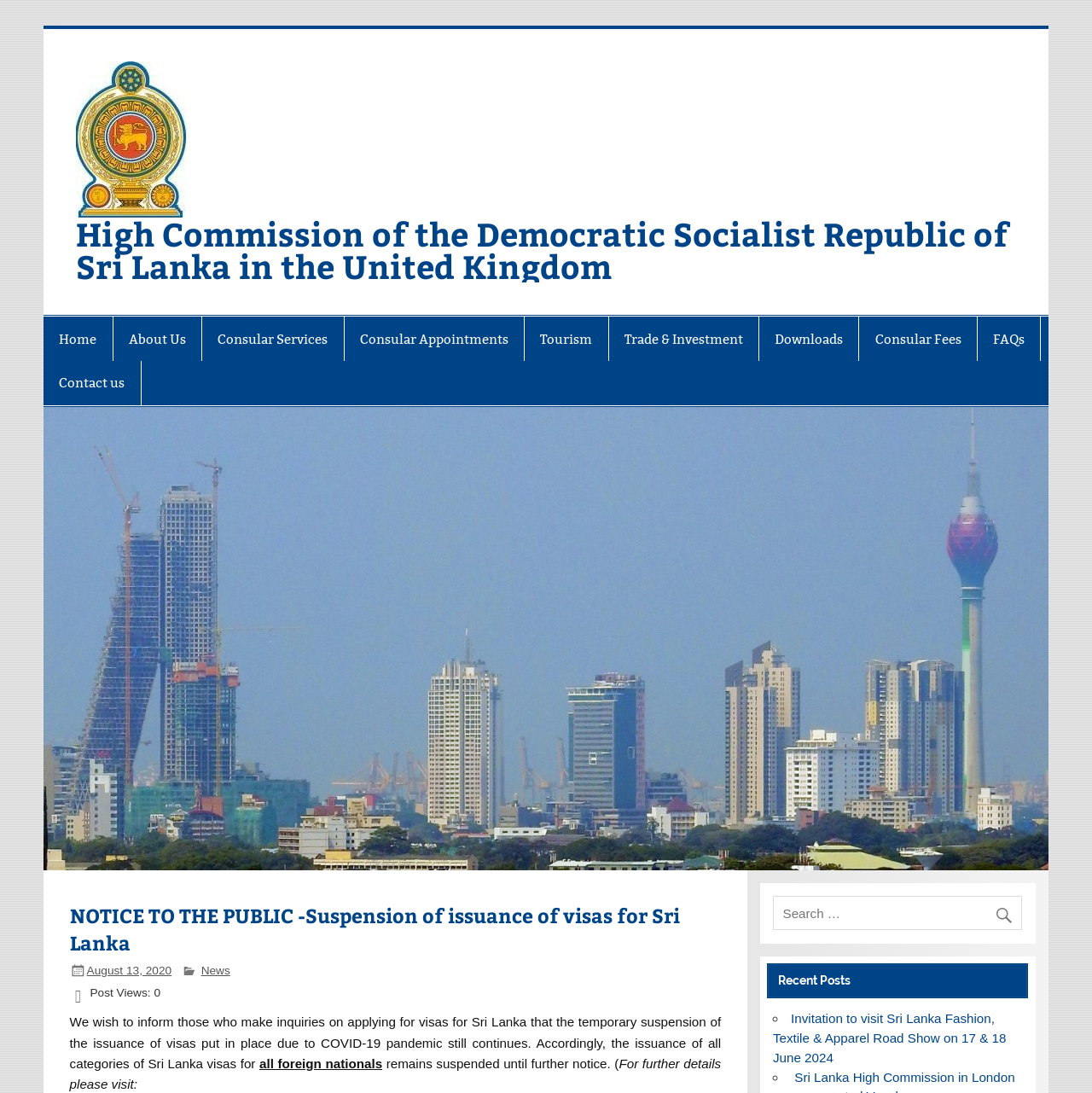Give a one-word or one-phrase response to the question: 
What is the date of the notice to the public?

August 13, 2020